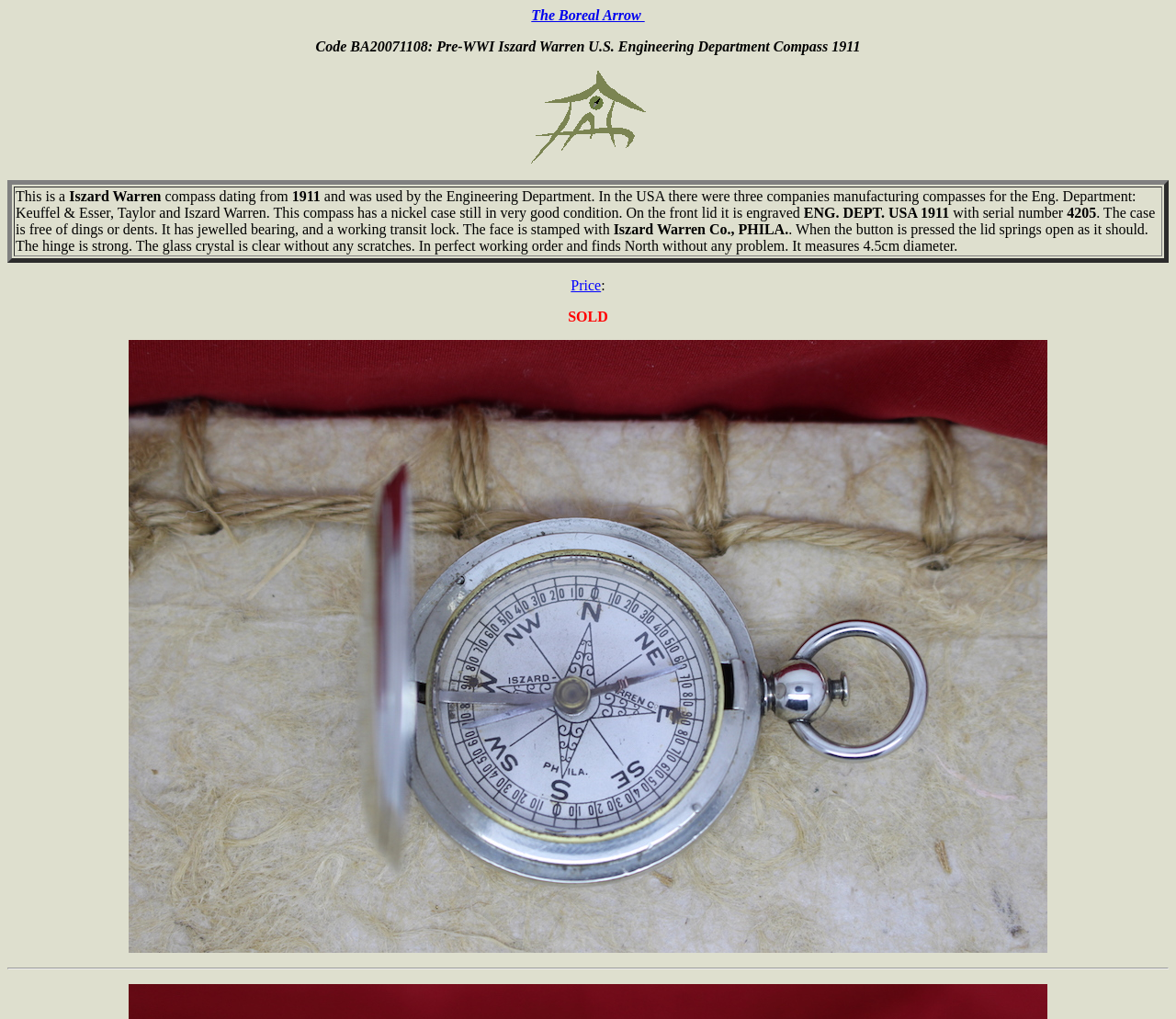What is the diameter of the compass?
Give a one-word or short-phrase answer derived from the screenshot.

4.5cm